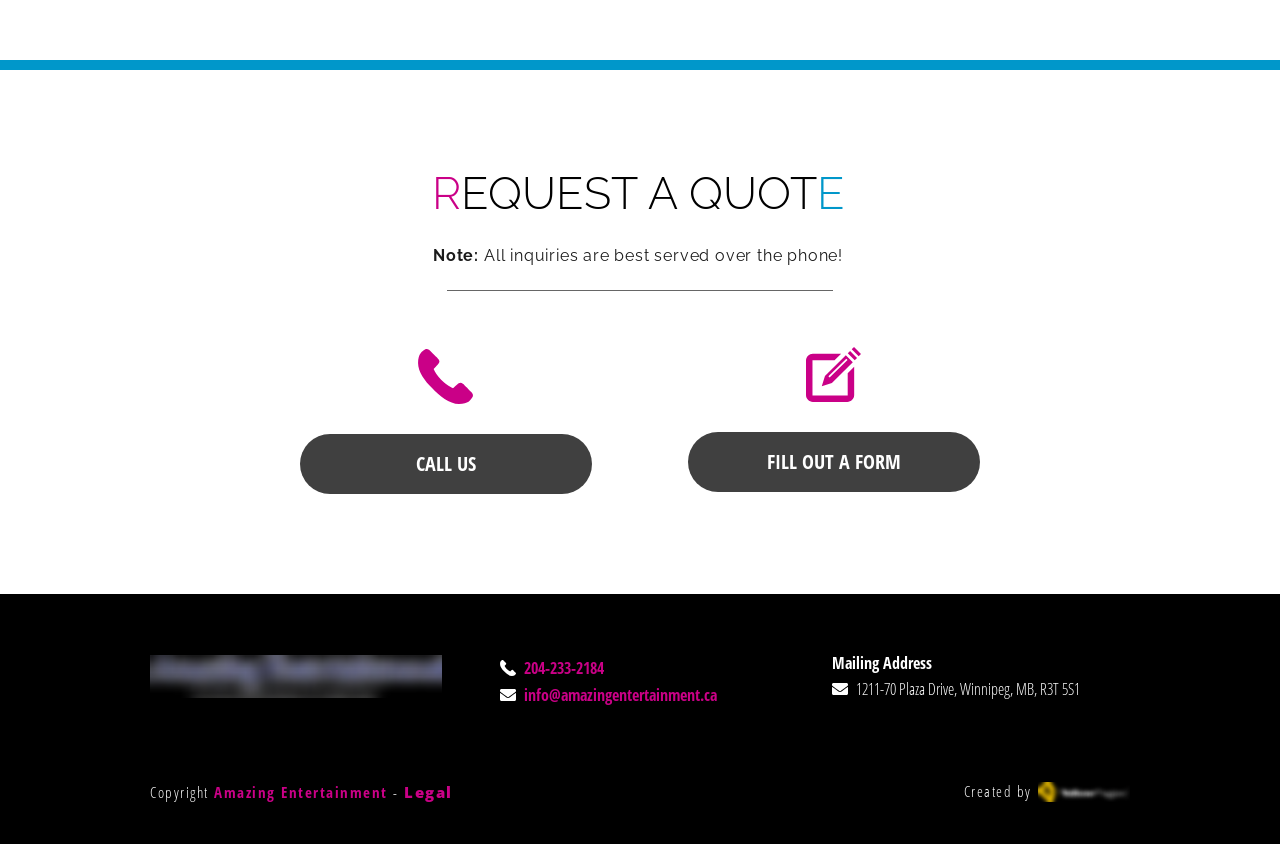Indicate the bounding box coordinates of the element that needs to be clicked to satisfy the following instruction: "Visit Amazing Entertainment". The coordinates should be four float numbers between 0 and 1, i.e., [left, top, right, bottom].

[0.117, 0.776, 0.345, 0.827]